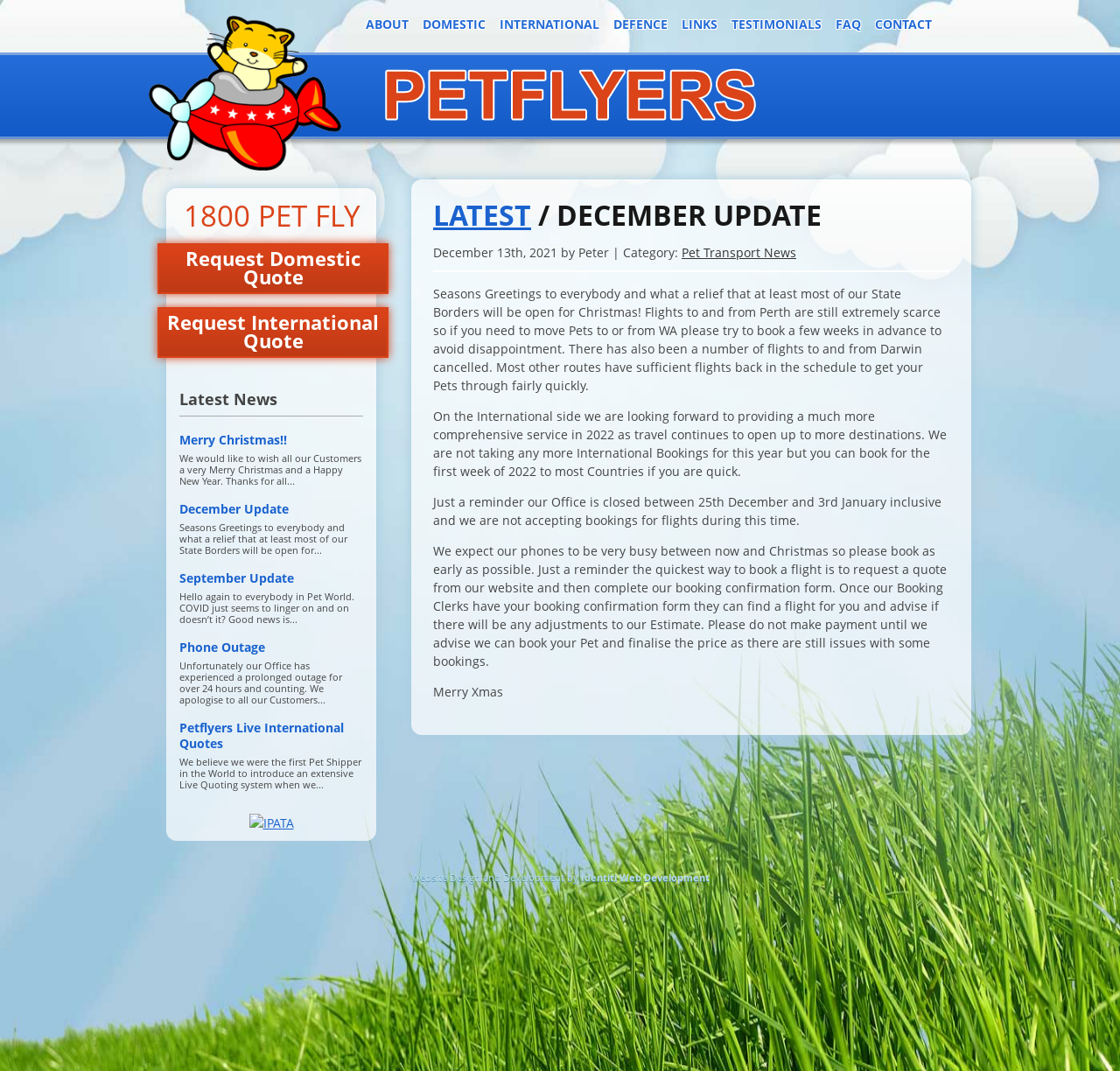Identify the bounding box coordinates of the region I need to click to complete this instruction: "Request a domestic quote".

[0.141, 0.227, 0.347, 0.275]